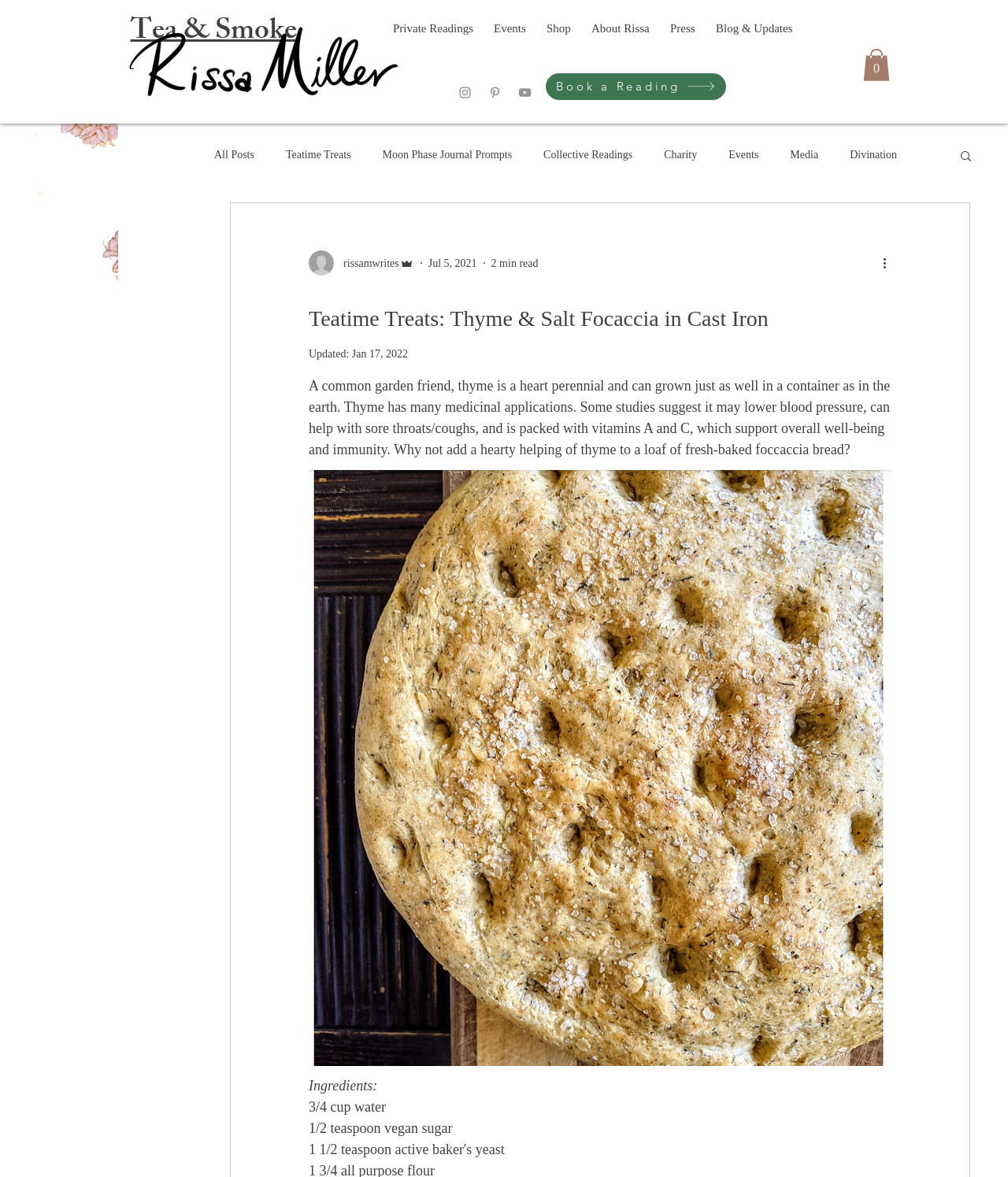What is the ingredient listed after water in the recipe?
Please provide a comprehensive answer based on the visual information in the image.

I found the answer by looking at the static text elements listing the ingredients, and found that the second ingredient listed is '1/2 teaspoon vegan sugar'.